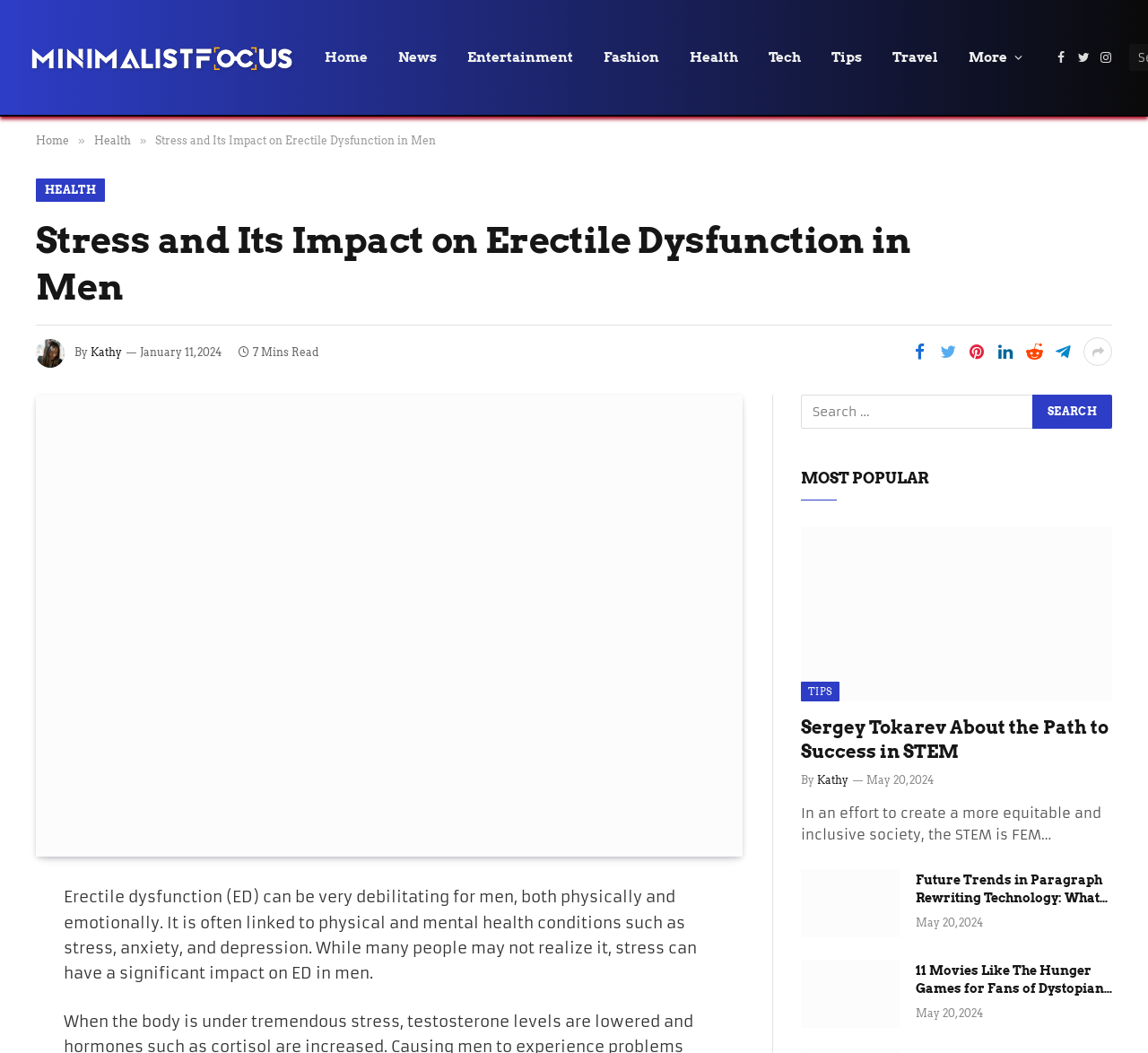Determine the coordinates of the bounding box that should be clicked to complete the instruction: "Click on the 'More' link". The coordinates should be represented by four float numbers between 0 and 1: [left, top, right, bottom].

[0.83, 0.0, 0.904, 0.109]